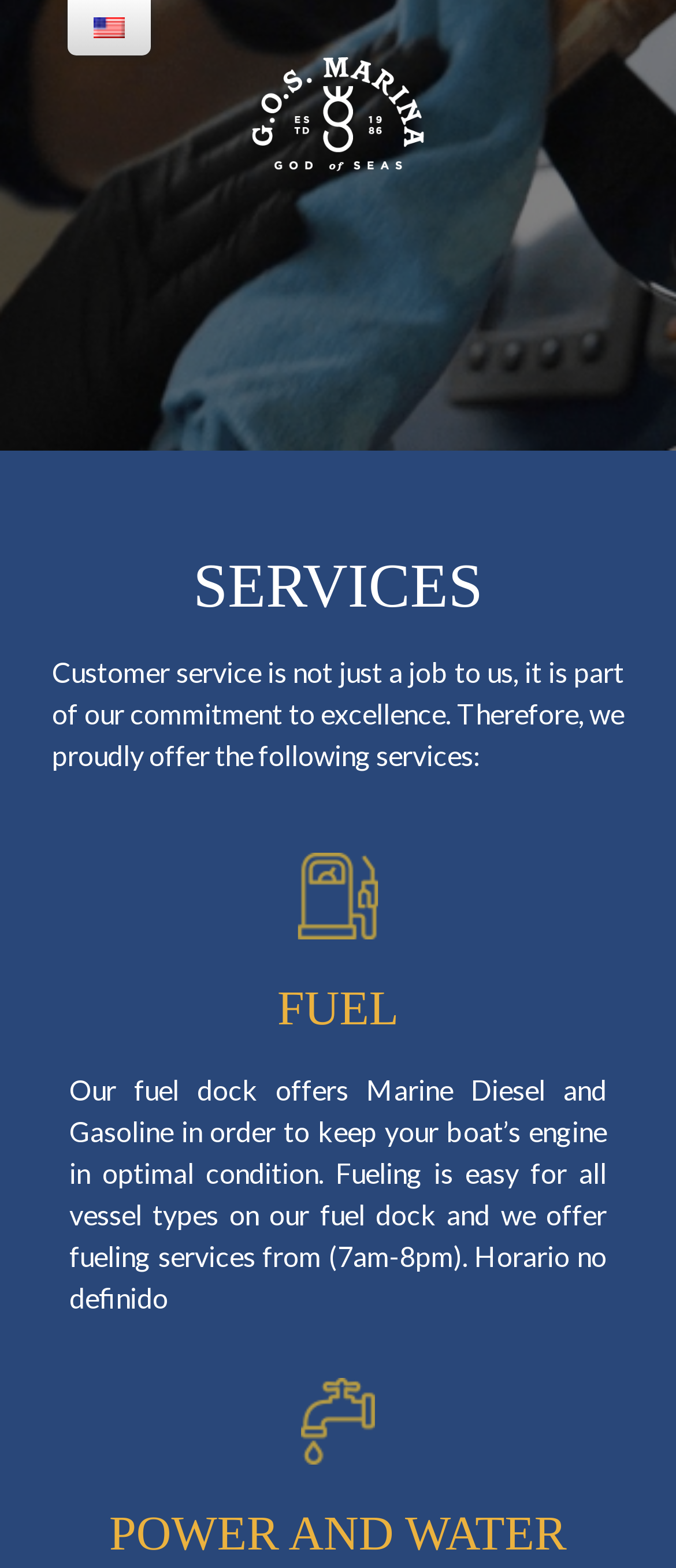Create an in-depth description of the webpage, covering main sections.

The webpage is about the services offered by Gos Marina. At the top, there is a link to the left, and a heading that reads "SERVICES" in a prominent position. Below the heading, there is a paragraph of text that explains the importance of customer service to the company. 

To the right of the paragraph, there is an image. Below the image, there is a heading that reads "FUEL", followed by a block of text that describes the fuel services offered, including the types of fuel available and the hours of operation. 

Further down, there is another image, and below that, a heading that reads "POWER AND WATER". 

At the very top left of the page, there is a link and an image, which appears to be a language selection option, with the text "en_US" indicating that the current language is English for the United States.